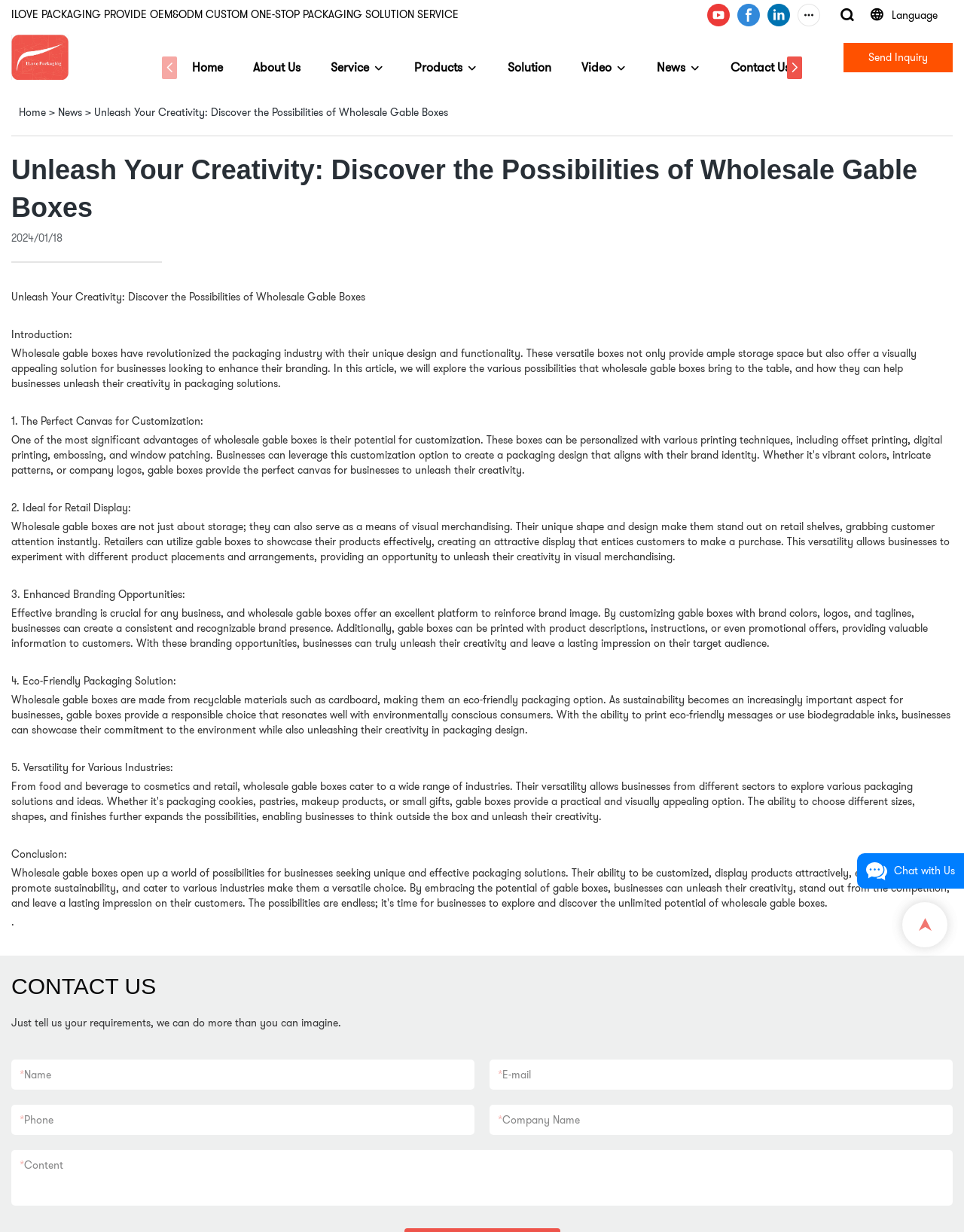Give a concise answer using one word or a phrase to the following question:
How many fields are required to be filled in the contact form?

5